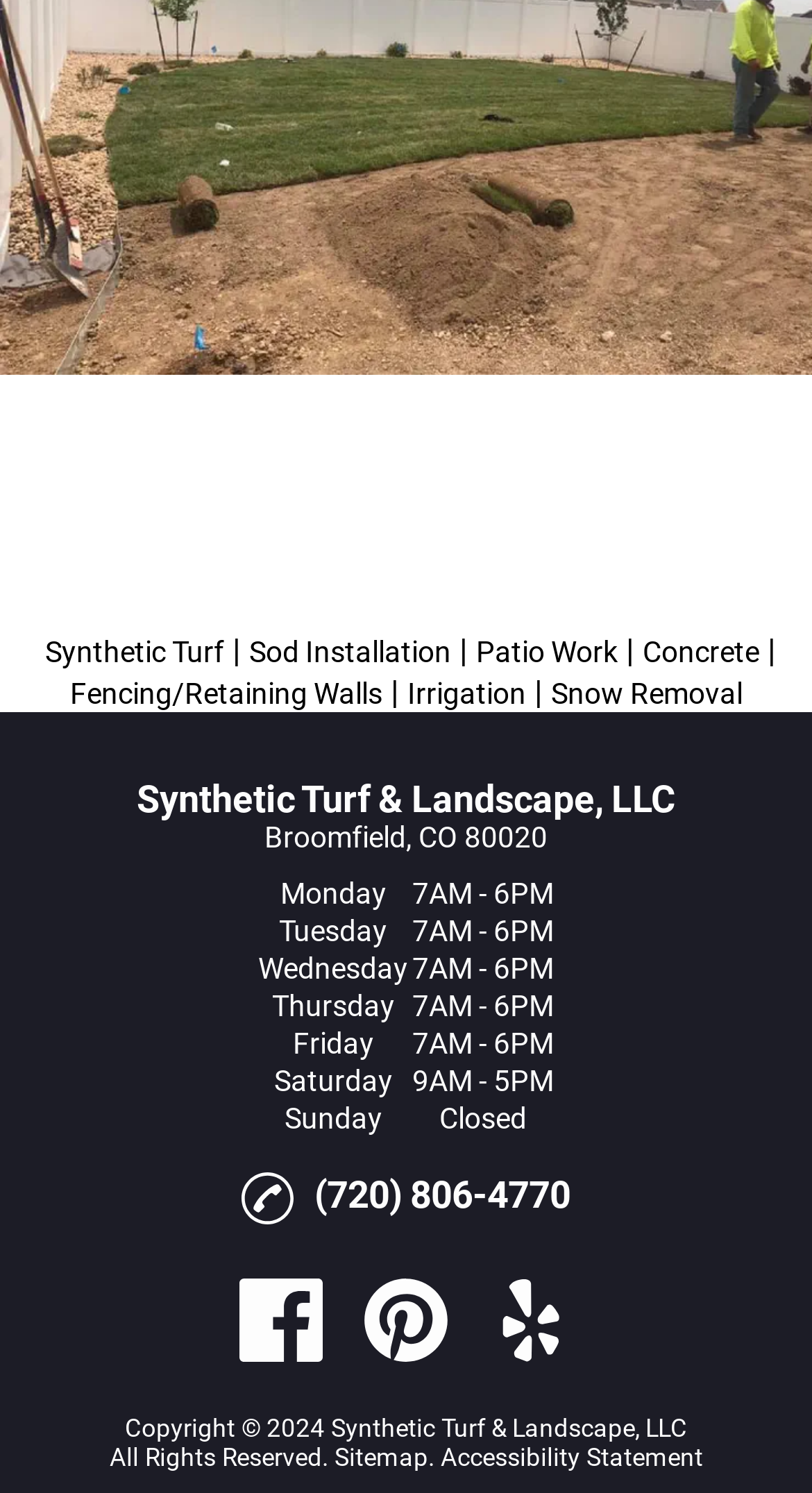What social media platforms does Synthetic Turf & Landscape have?
Using the information from the image, answer the question thoroughly.

Based on the links provided on the webpage, Synthetic Turf & Landscape has presence on Facebook, Pinterest, and Yelp social media platforms.